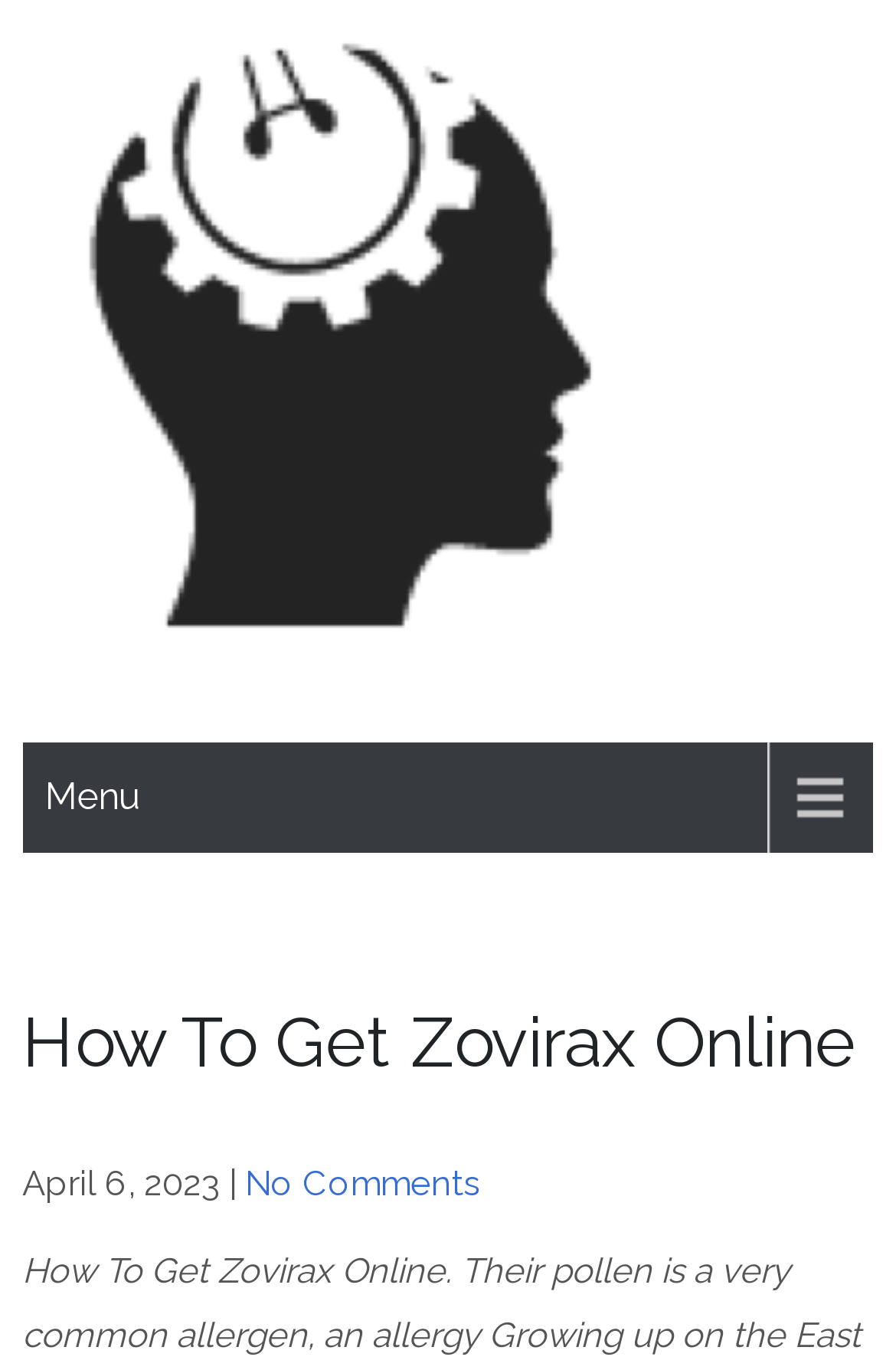Based on the image, provide a detailed and complete answer to the question: 
Is the website a blog?

I inferred that the website is a blog by looking at the structure of the page, which includes a main heading, a date, and a comment section, which are all typical features of a blog post.